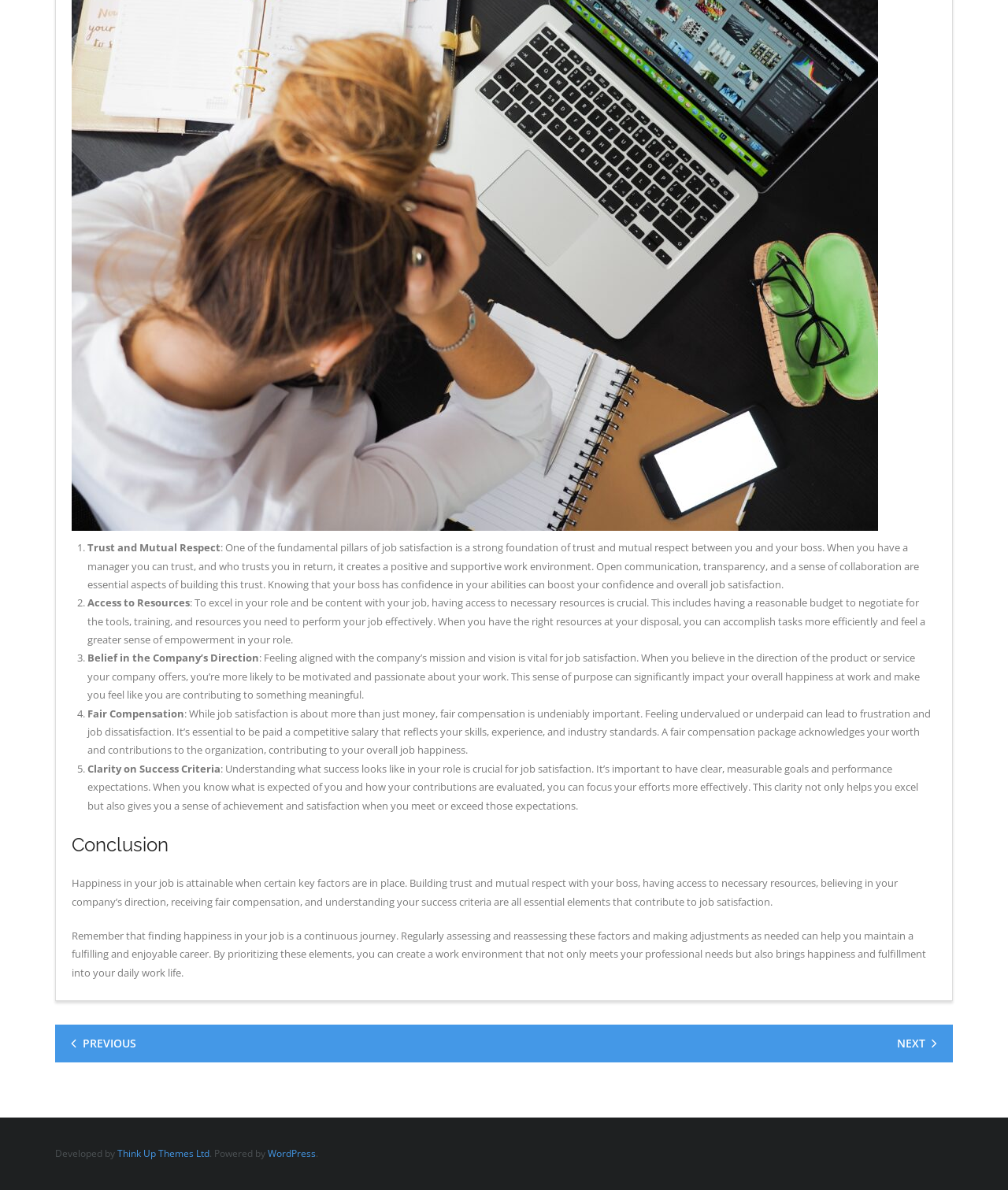Using the element description Think Up Themes Ltd, predict the bounding box coordinates for the UI element. Provide the coordinates in (top-left x, top-left y, bottom-right x, bottom-right y) format with values ranging from 0 to 1.

[0.116, 0.964, 0.208, 0.975]